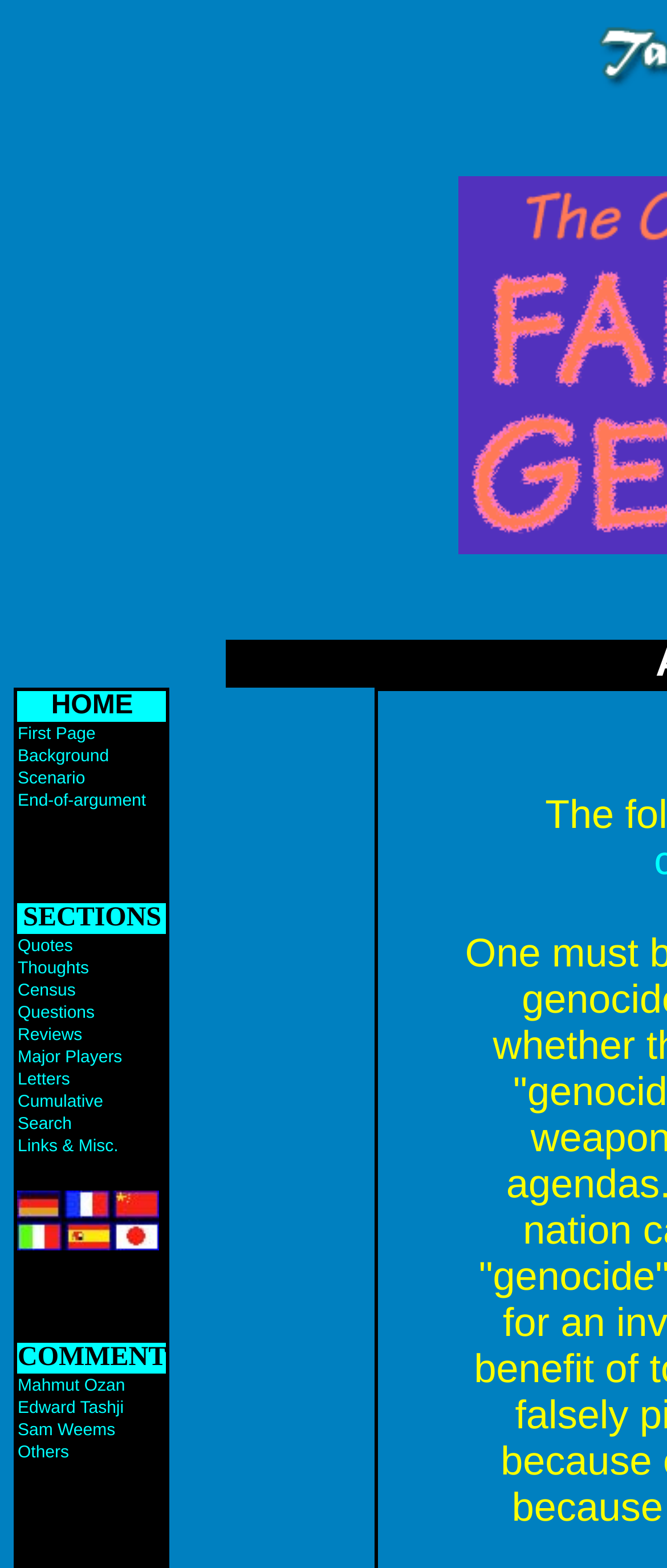Determine the bounding box coordinates of the clickable element necessary to fulfill the instruction: "Go to the 'Background' section". Provide the coordinates as four float numbers within the 0 to 1 range, i.e., [left, top, right, bottom].

[0.026, 0.471, 0.163, 0.49]